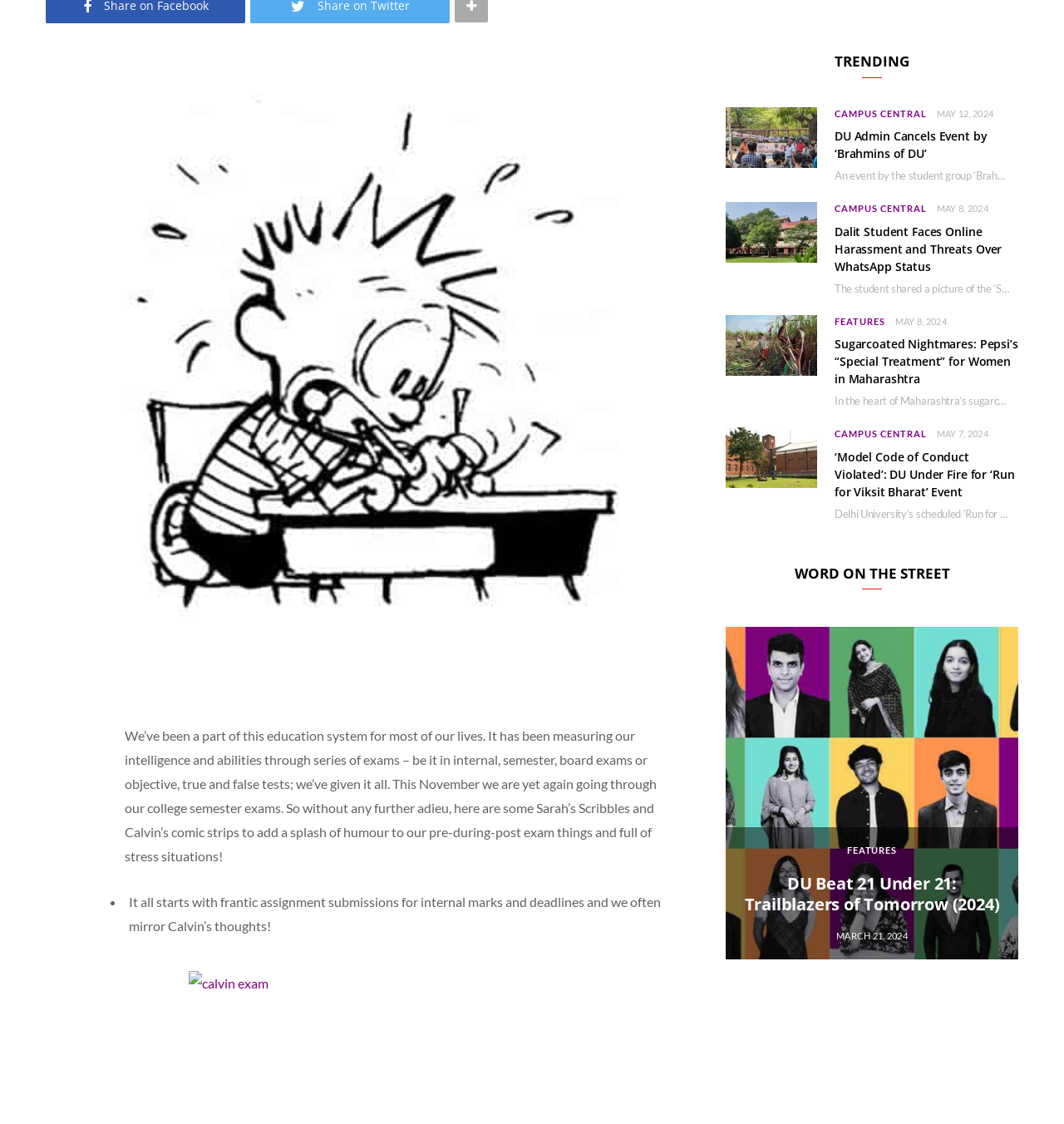Determine the bounding box coordinates for the HTML element described here: "Features".

[0.784, 0.281, 0.832, 0.29]